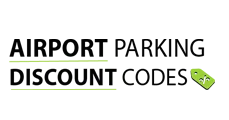Give a detailed account of the visual content in the image.

The image features a stylized logo that prominently displays the text "AIRPORT PARKING DISCOUNT CODES." The words "AIRPORT" and "PARKING" are rendered in bold black letters, emphasizing the primary focus on airport parking services. Below, the word "DISCOUNT" is accentuated in a larger font, conveying the potential for savings, while "CODES" is shown in a lighter, complementary font. The logo is complemented by a colorful graphic of a price tag with a playful green accent, suggesting value and enticing users to explore discount options for airport parking services. This visual representation aligns perfectly with the themes of savings and convenience associated with airport parking solutions.